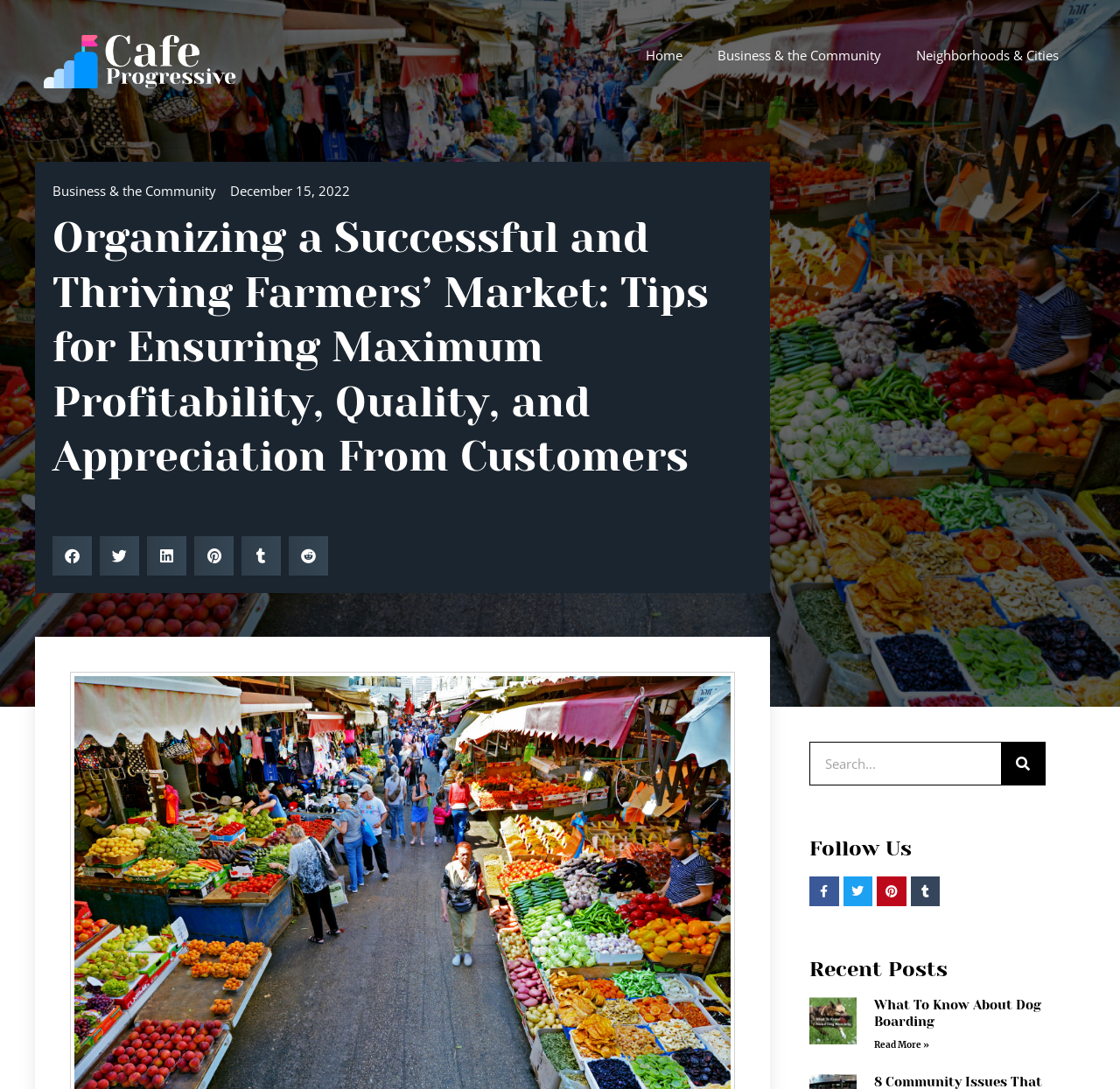Identify the bounding box coordinates of the region that needs to be clicked to carry out this instruction: "Click on the 'Business & the Community' link". Provide these coordinates as four float numbers ranging from 0 to 1, i.e., [left, top, right, bottom].

[0.625, 0.032, 0.802, 0.069]